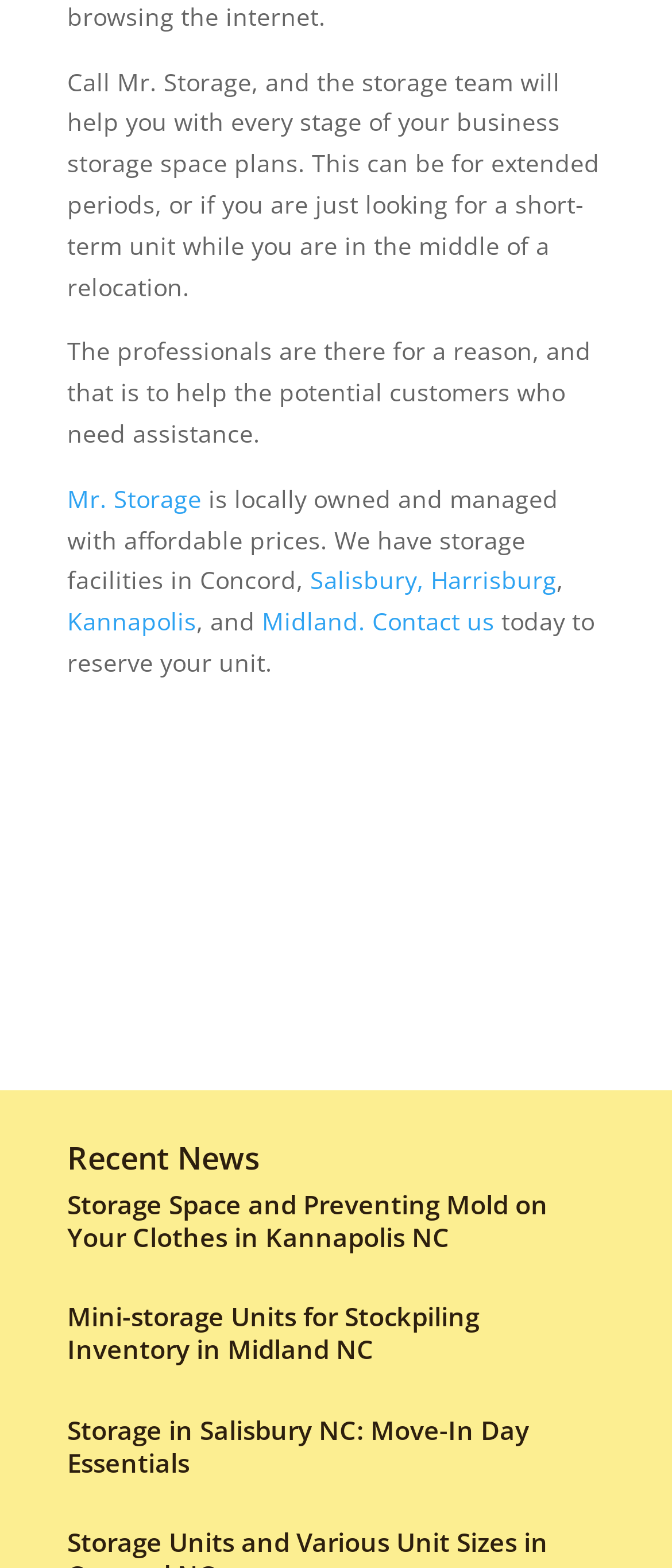Given the element description Salisbury,, identify the bounding box coordinates for the UI element on the webpage screenshot. The format should be (top-left x, top-left y, bottom-right x, bottom-right y), with values between 0 and 1.

[0.462, 0.36, 0.631, 0.38]